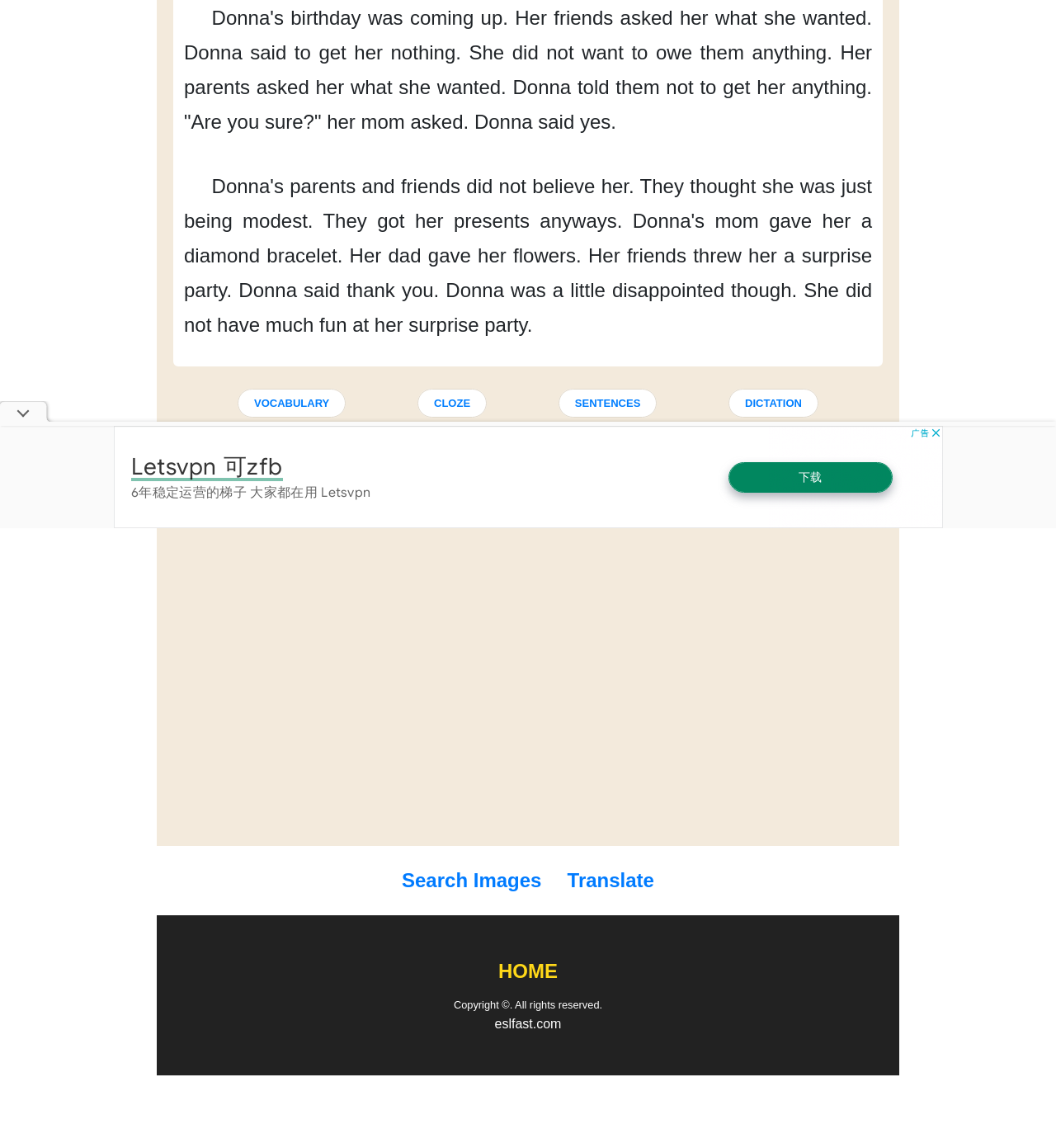Bounding box coordinates should be in the format (top-left x, top-left y, bottom-right x, bottom-right y) and all values should be floating point numbers between 0 and 1. Determine the bounding box coordinate for the UI element described as: HOME

[0.472, 0.833, 0.528, 0.859]